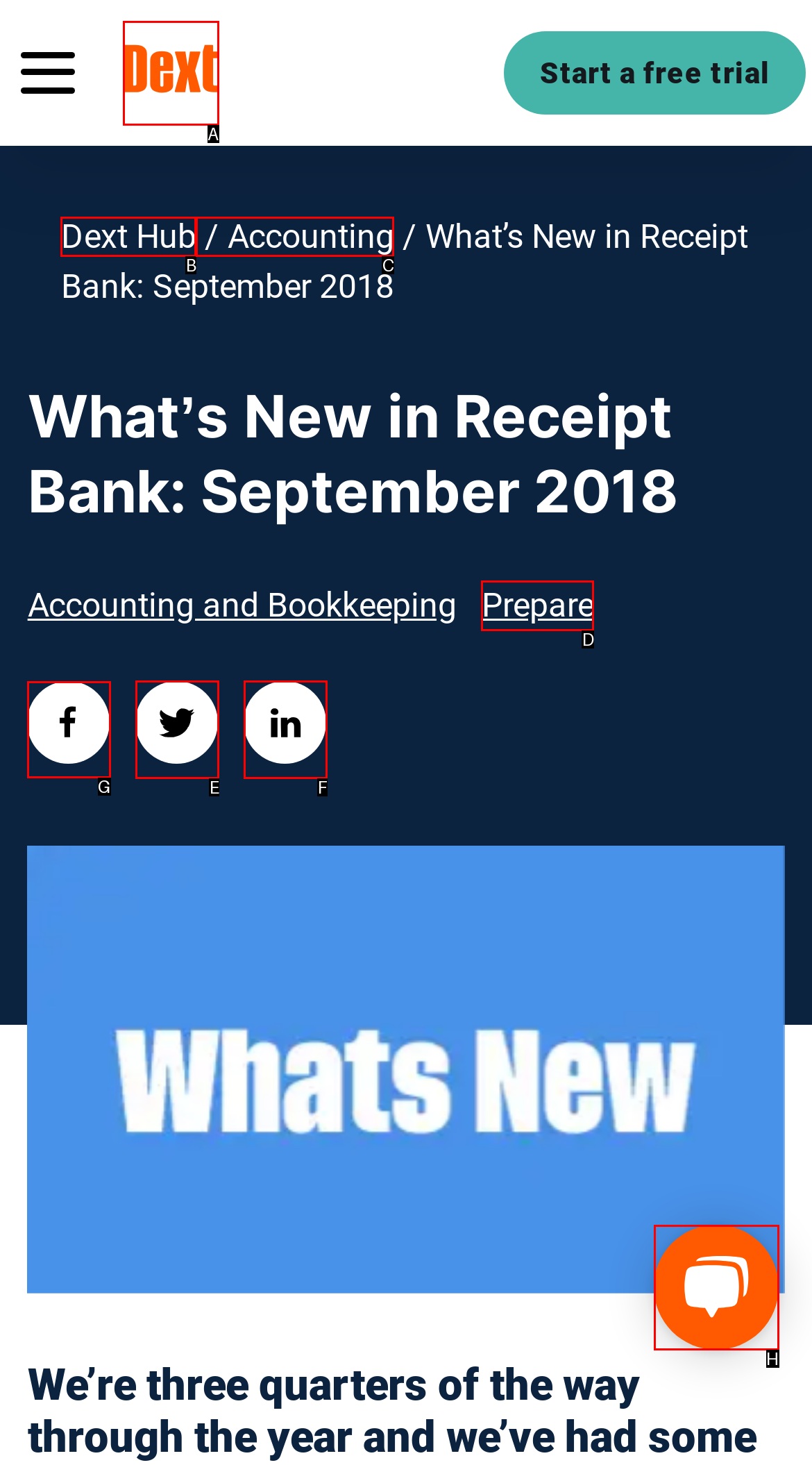Given the task: share on facebook, point out the letter of the appropriate UI element from the marked options in the screenshot.

G